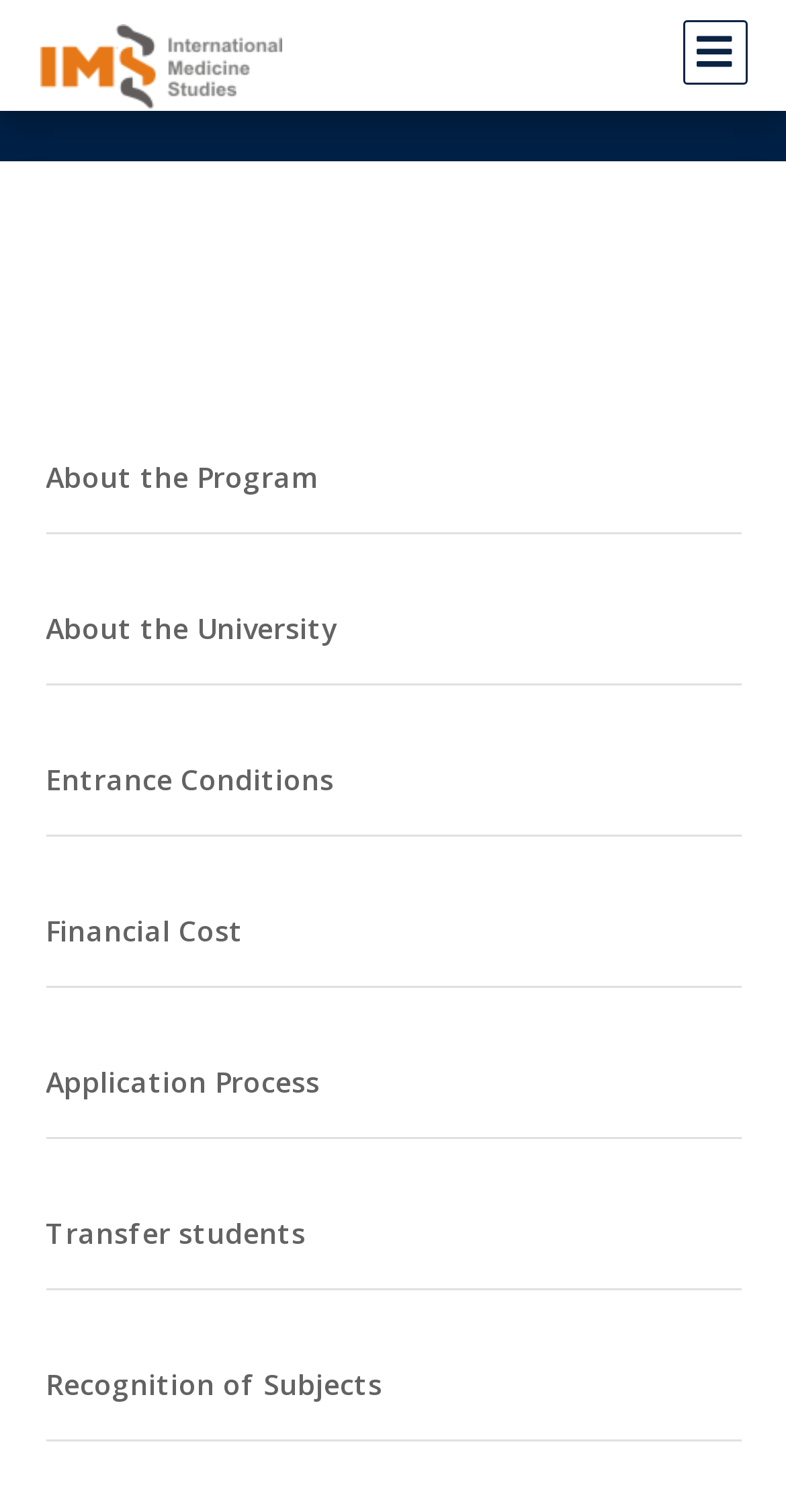What is the name of the program?
Based on the image, provide a one-word or brief-phrase response.

General Medicine in Slovakia